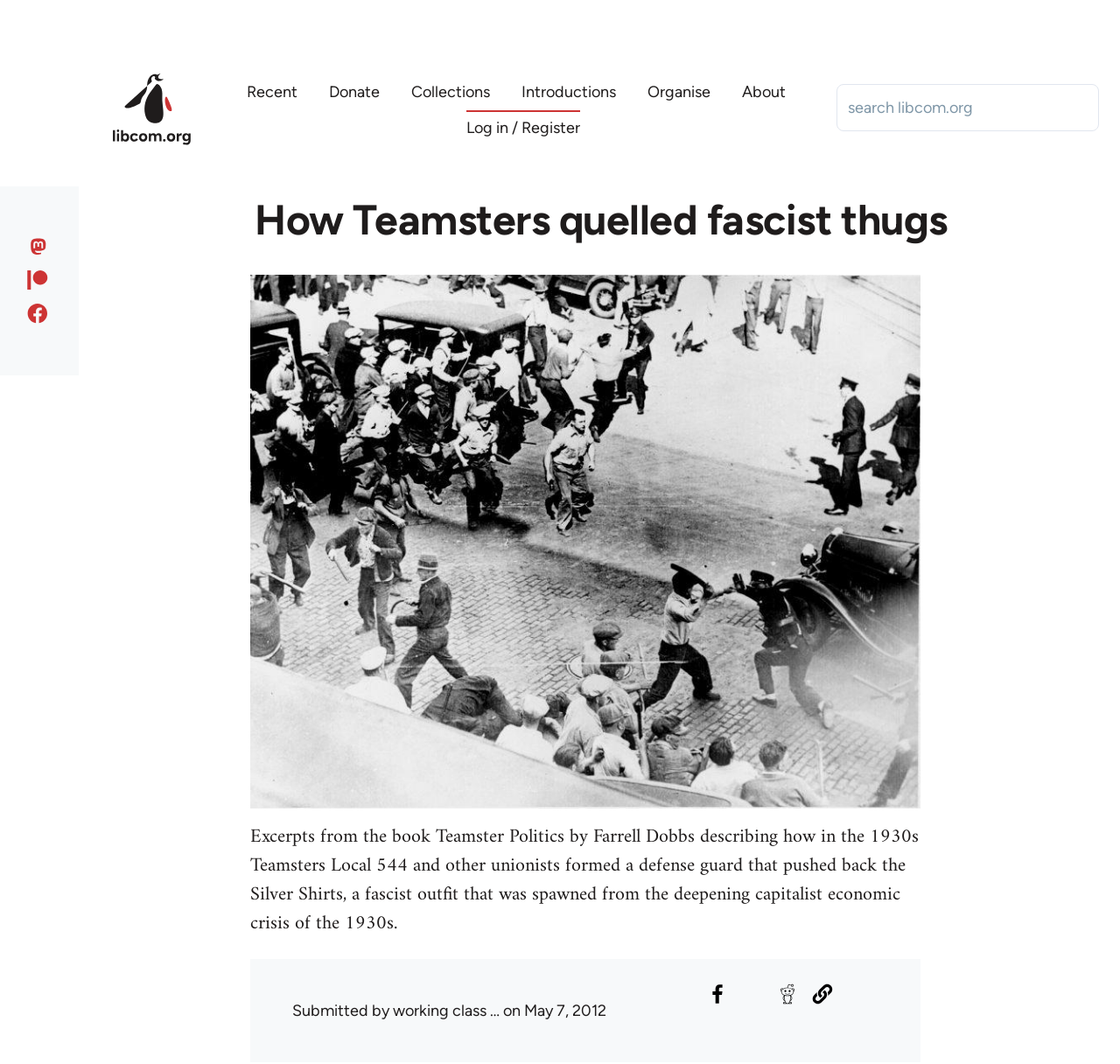Determine the bounding box coordinates of the section to be clicked to follow the instruction: "Skip to main content". The coordinates should be given as four float numbers between 0 and 1, formatted as [left, top, right, bottom].

[0.0, 0.0, 1.0, 0.015]